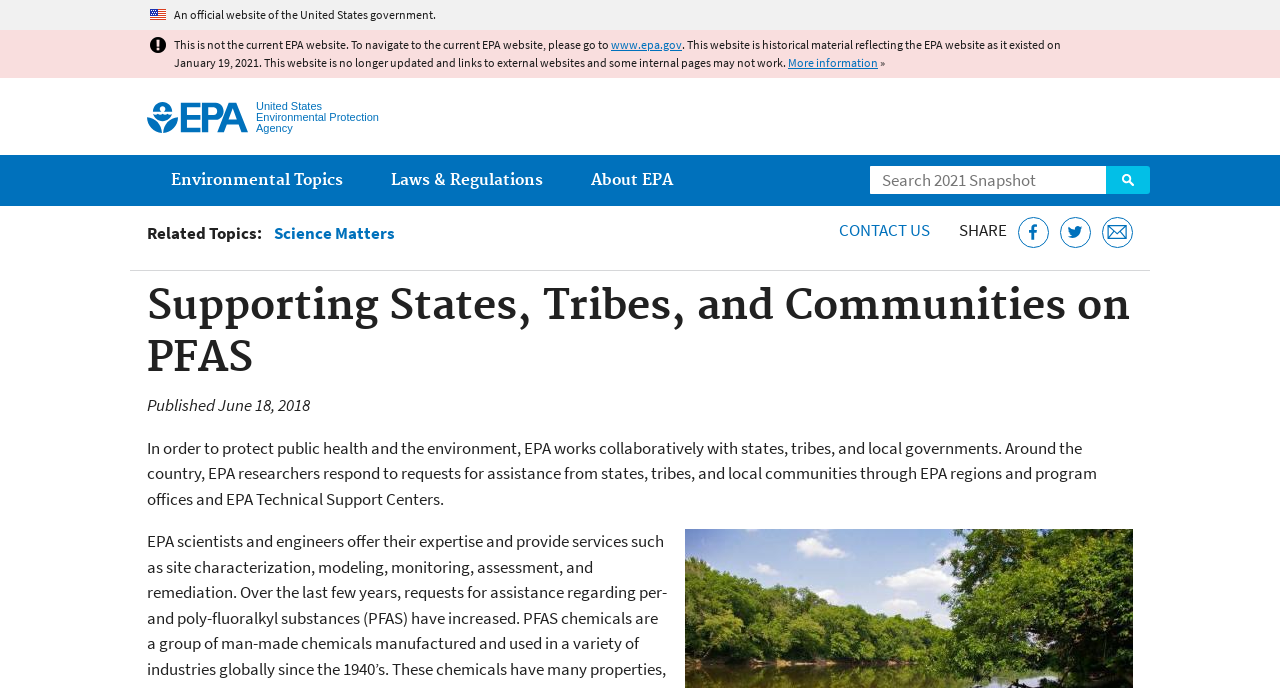Please locate the clickable area by providing the bounding box coordinates to follow this instruction: "Visit the current EPA website".

[0.477, 0.054, 0.533, 0.076]